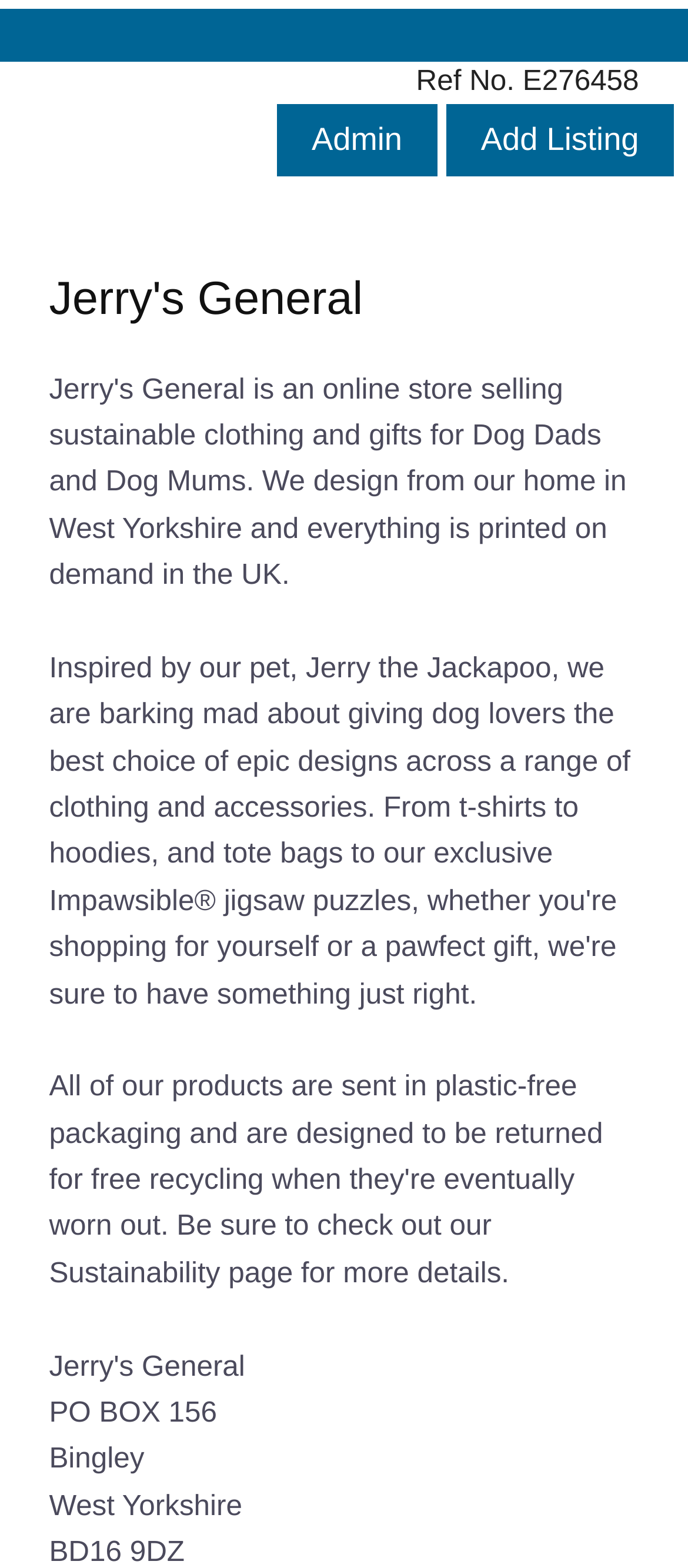Determine the bounding box coordinates for the UI element matching this description: "Admin".

[0.402, 0.08, 0.636, 0.1]